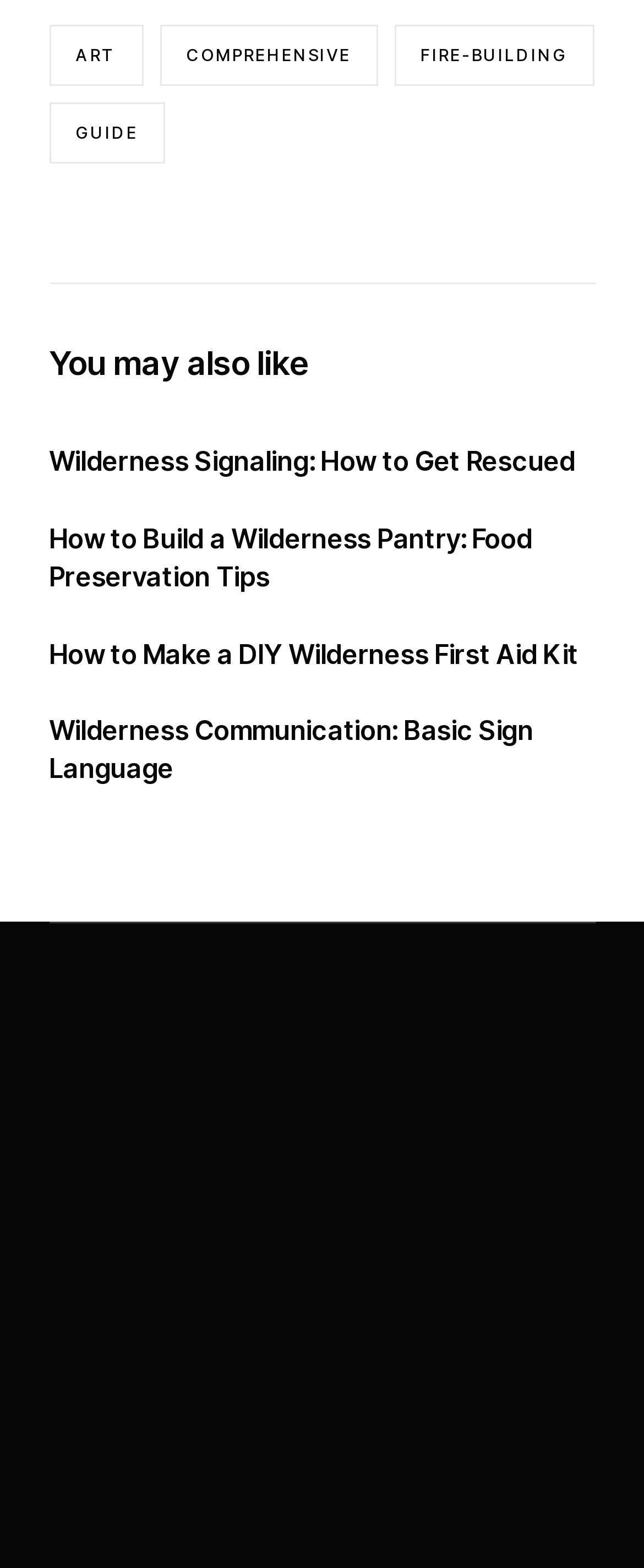How many links are present in the footer section?
Answer the question with just one word or phrase using the image.

6